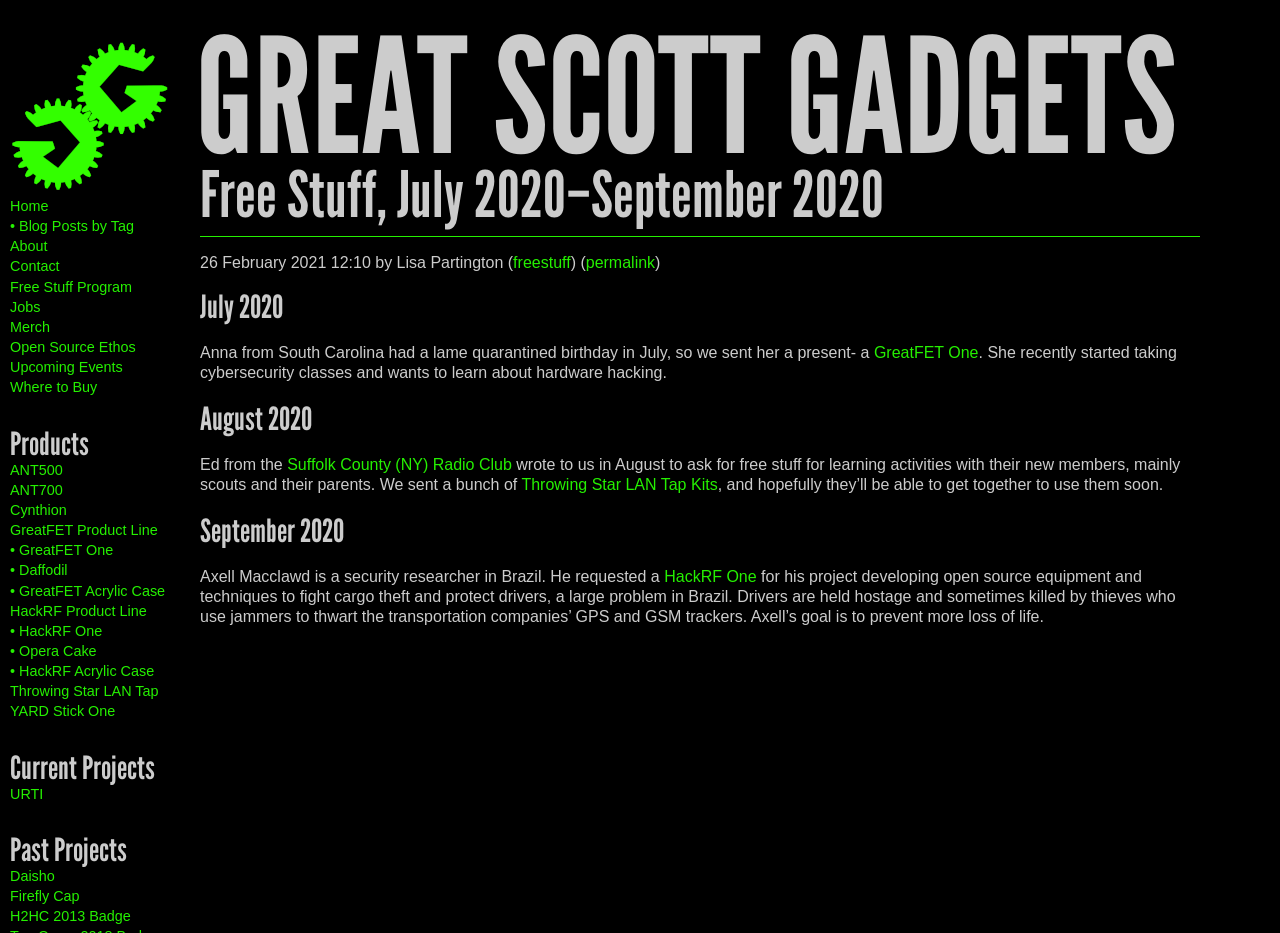What is the name of the project developed by Axell Macclawd?
From the screenshot, supply a one-word or short-phrase answer.

Open source equipment and techniques to fight cargo theft